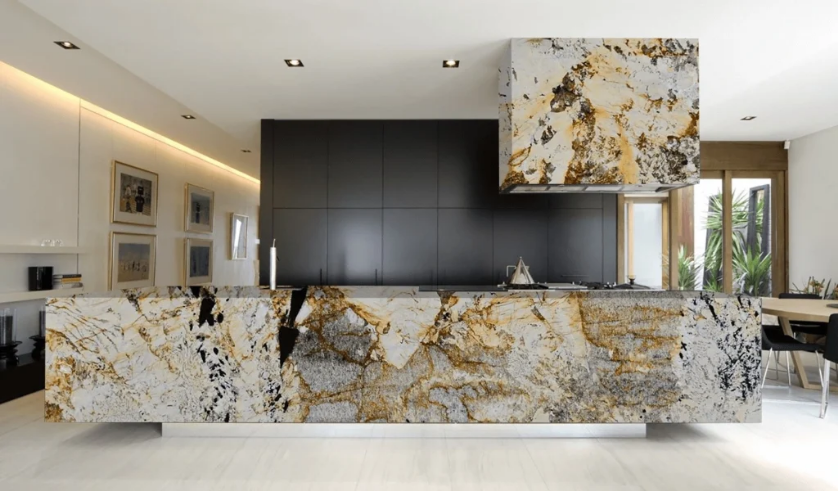Craft a thorough explanation of what is depicted in the image.

This stunning image showcases a modern kitchen design, prominently featuring a striking granite island and overhead cabinet. The granite surface is adorned with a vibrant mixture of gold, black, and white hues, creating a visually captivating focal point within the space. The sleek, minimalist cabinetry in a deep black complements the rich patterns of the granite, while the overall design emphasizes clean lines and contemporary aesthetics. Natural light pours in from the large window, highlighting the textures and colors of the stone, making this kitchen not only functional but also an elegant setting for both cooking and social gatherings. The combination of materials and strategic lighting enhances the kitchen's inviting ambiance, underscoring the beauty of natural stone in modern interior design.